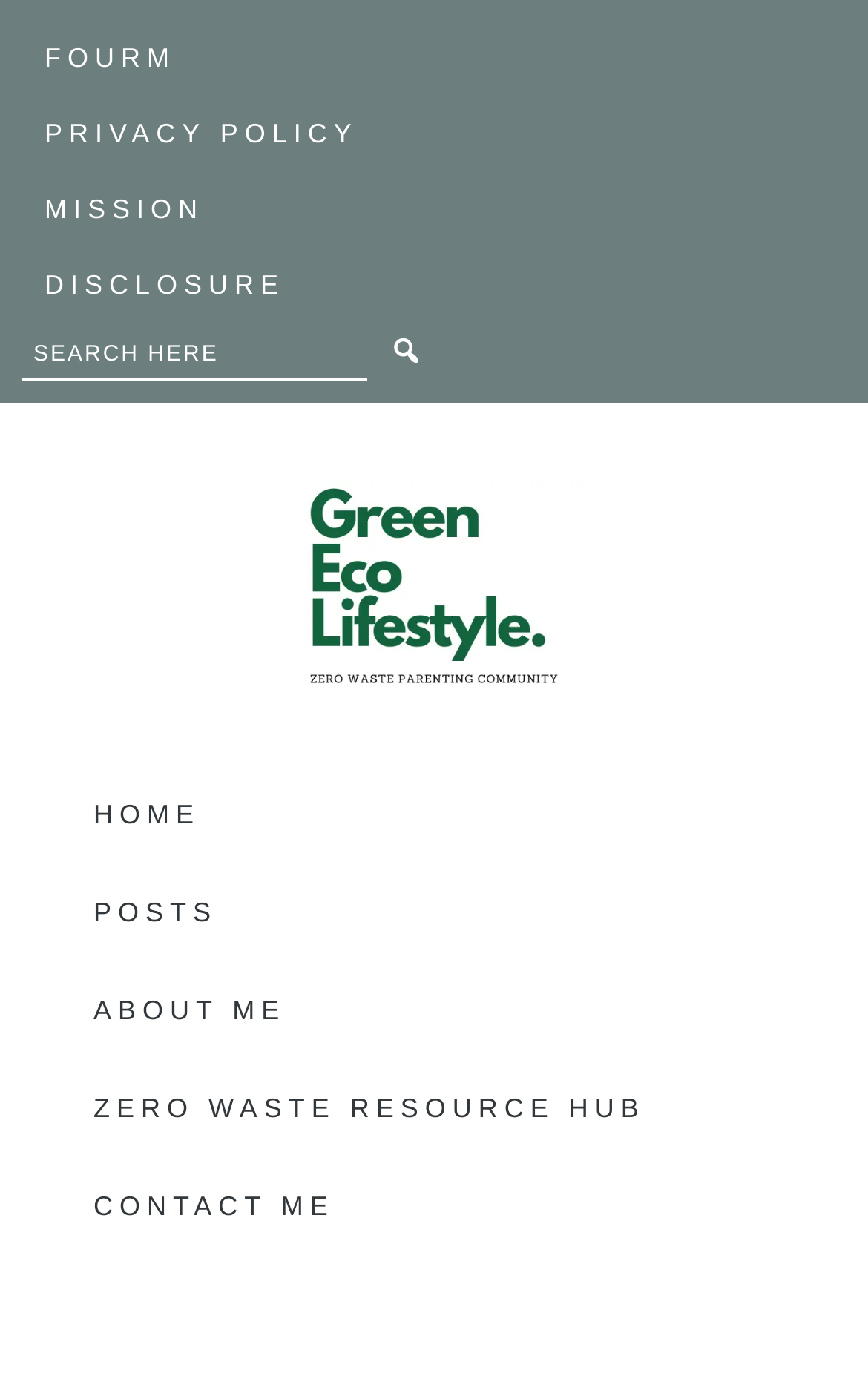Provide the bounding box coordinates of the area you need to click to execute the following instruction: "Follow us on Facebook".

None